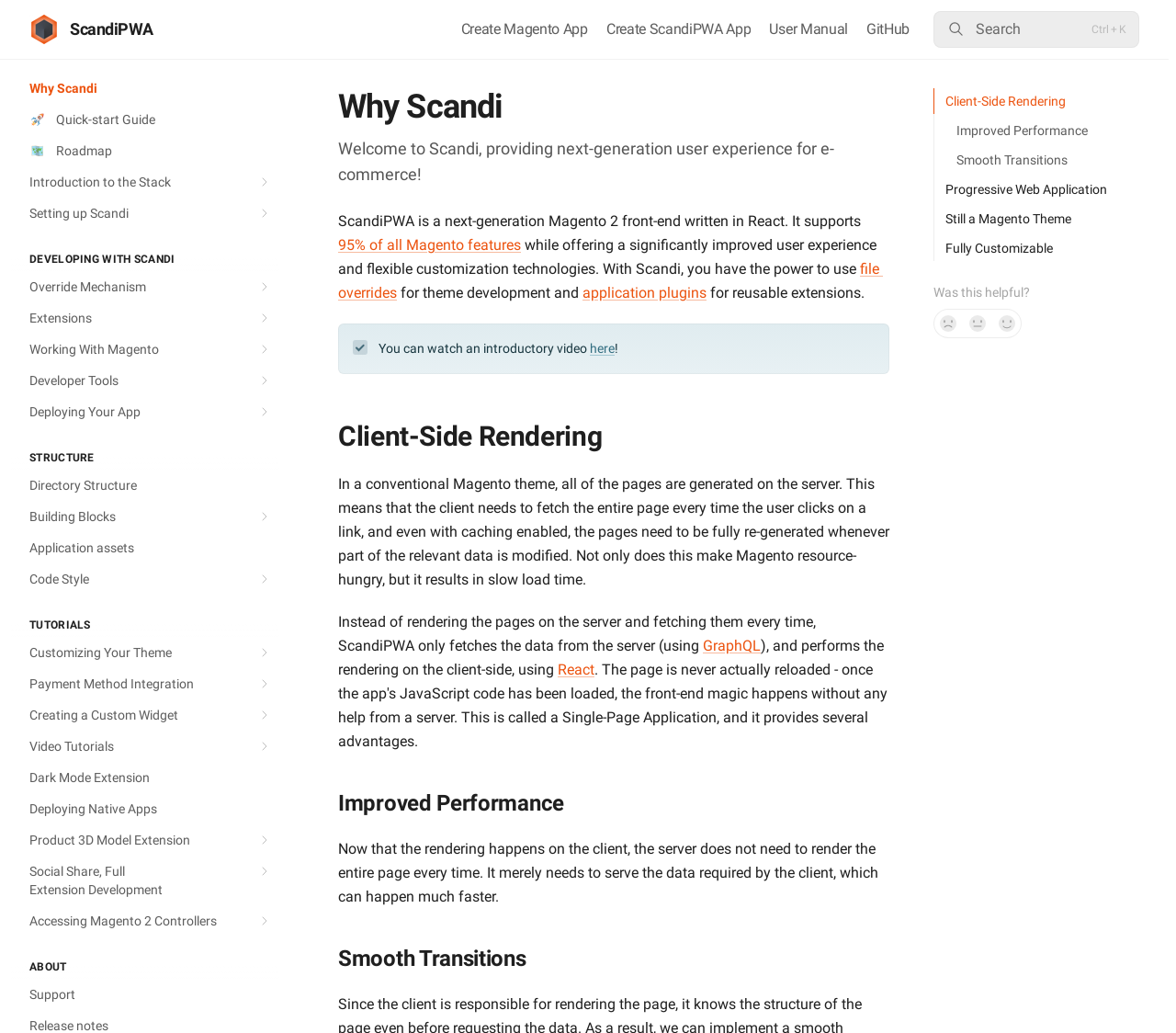Please find the bounding box coordinates of the section that needs to be clicked to achieve this instruction: "Check the 'RECENT POSTS'".

None